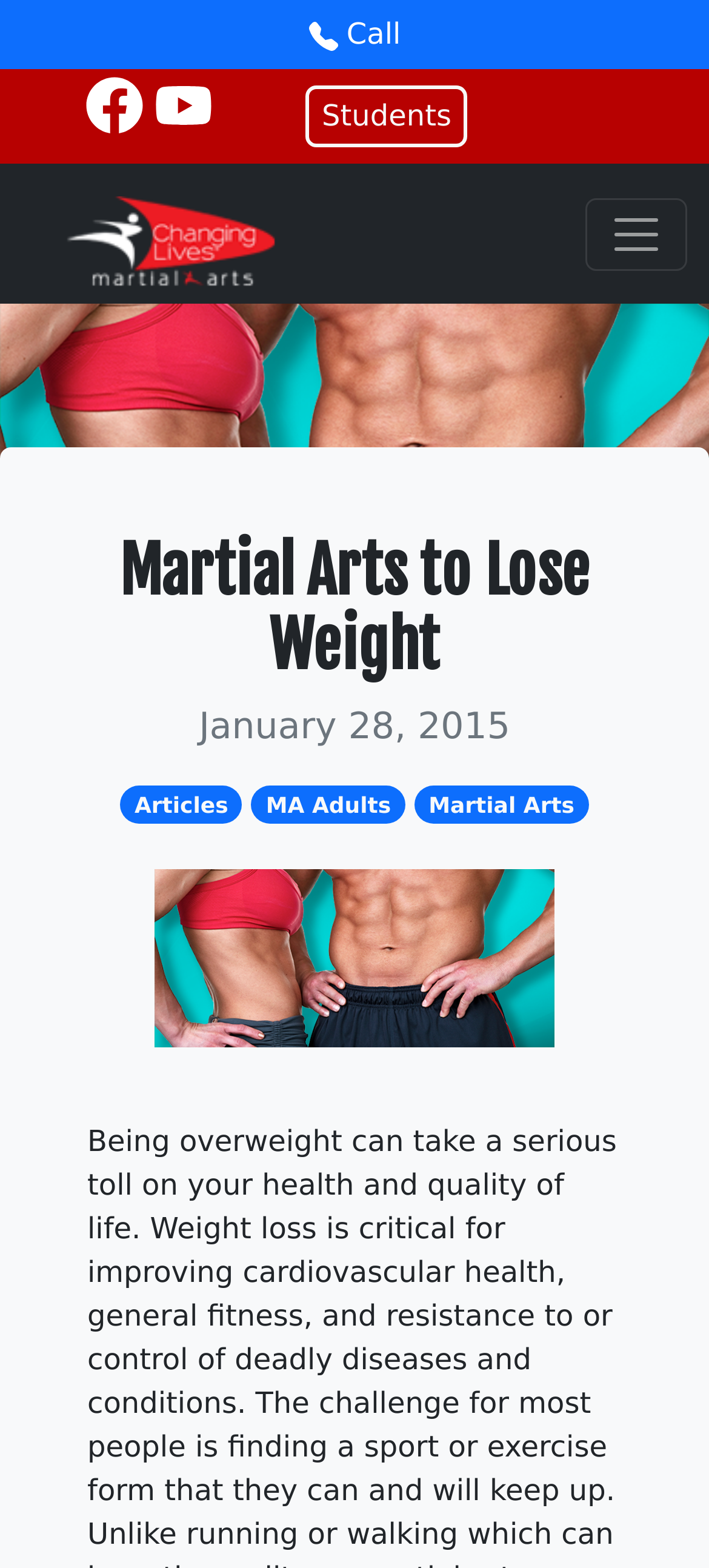Based on the element description: "alt="Changing Lives Martial Arts logo"", identify the bounding box coordinates for this UI element. The coordinates must be four float numbers between 0 and 1, listed as [left, top, right, bottom].

[0.072, 0.142, 0.428, 0.165]